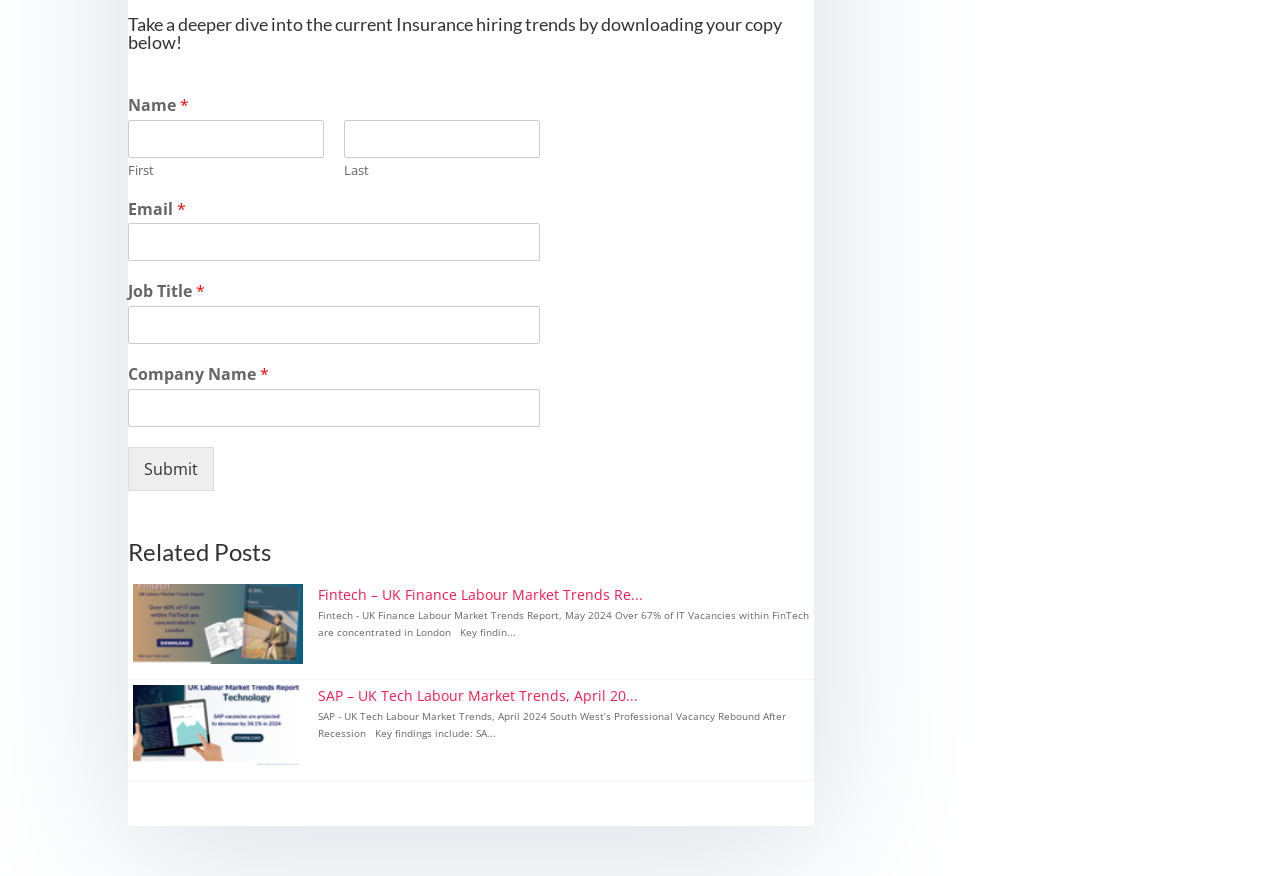Identify and provide the bounding box for the element described by: "Submit".

[0.1, 0.51, 0.167, 0.56]